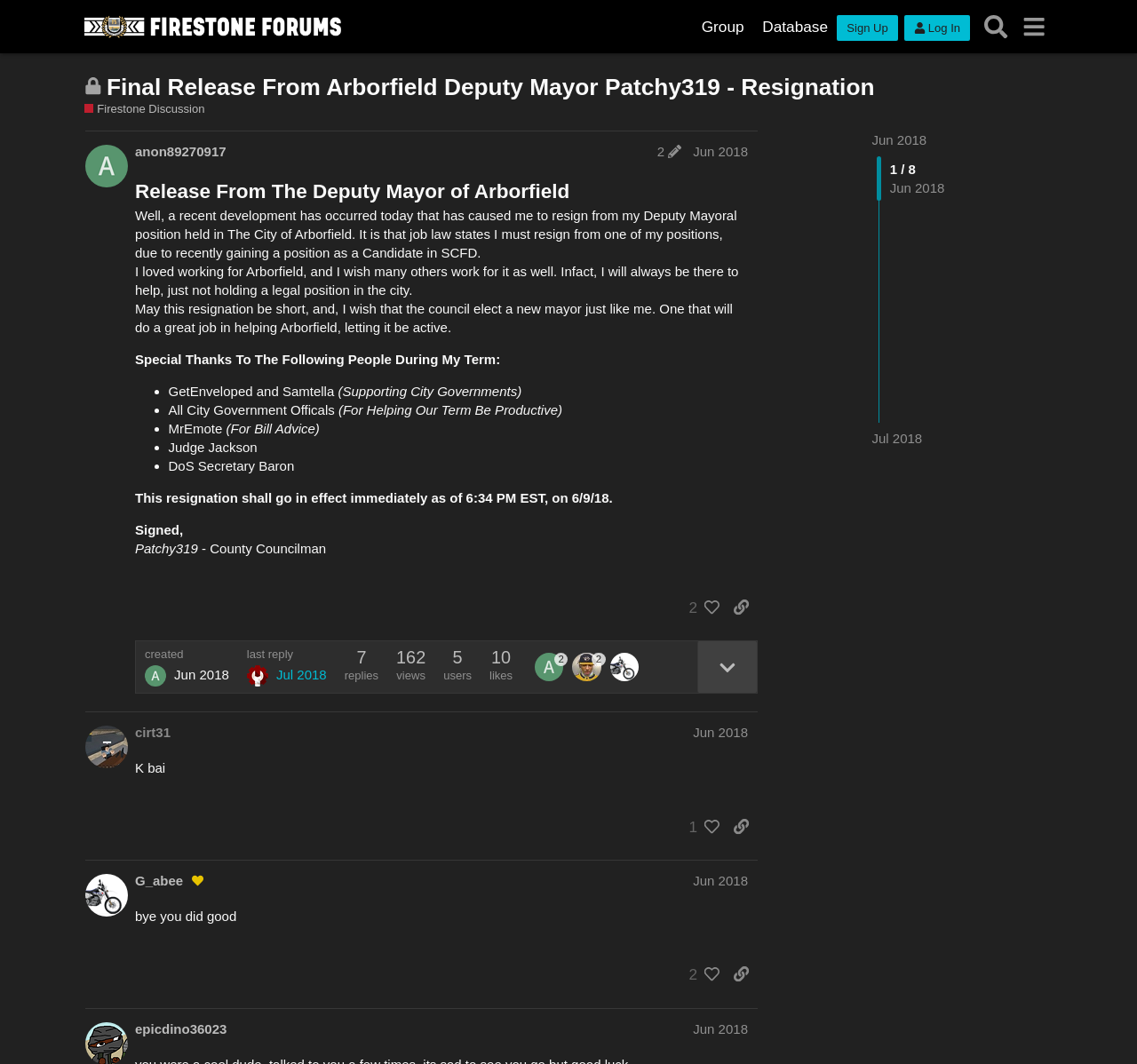Please identify the bounding box coordinates of the element I should click to complete this instruction: 'Click to view liked posts'. The coordinates should be given as four float numbers between 0 and 1, like this: [left, top, right, bottom].

[0.598, 0.556, 0.633, 0.585]